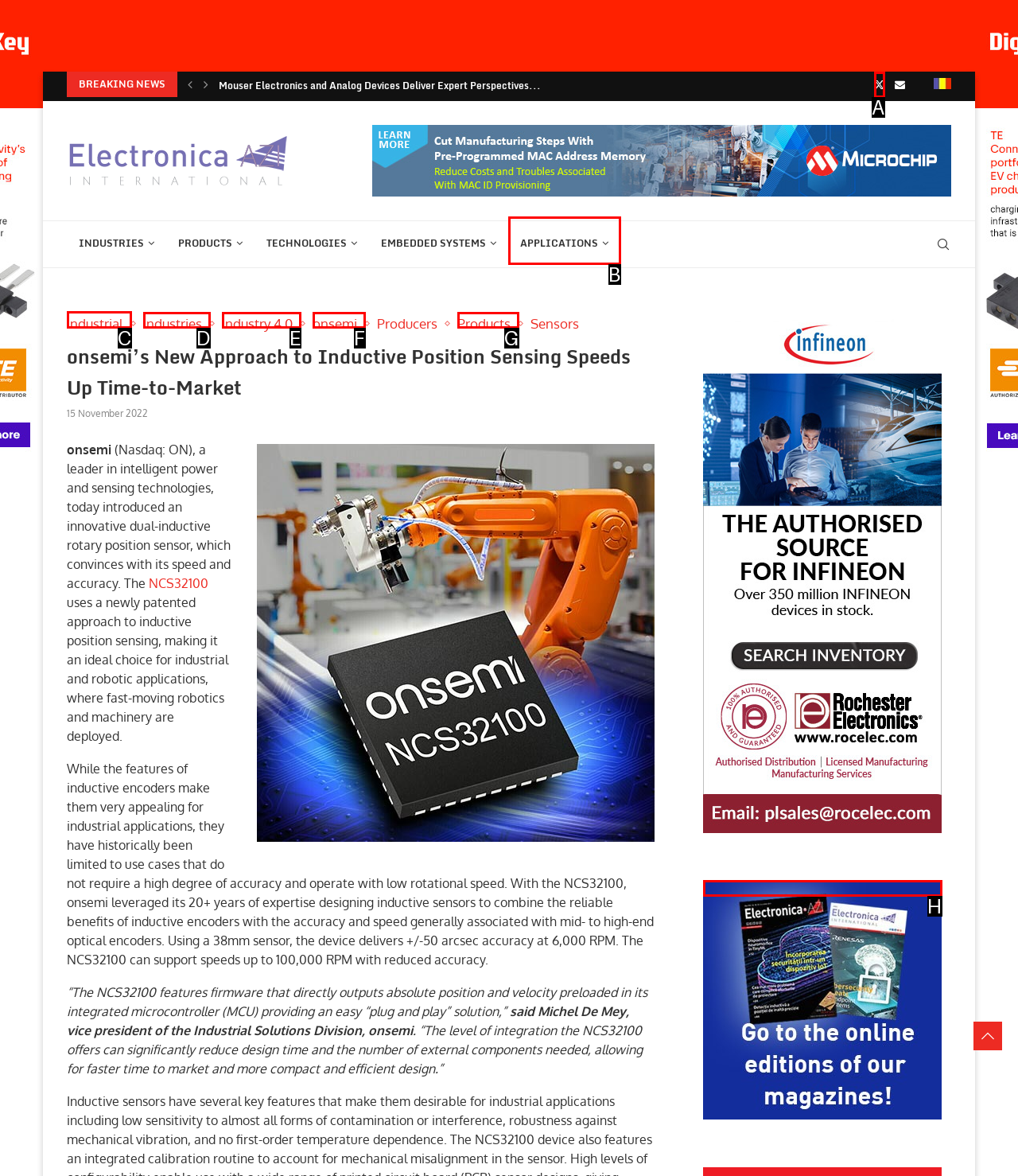Identify the appropriate choice to fulfill this task: Learn more about 'Industrial' applications
Respond with the letter corresponding to the correct option.

C